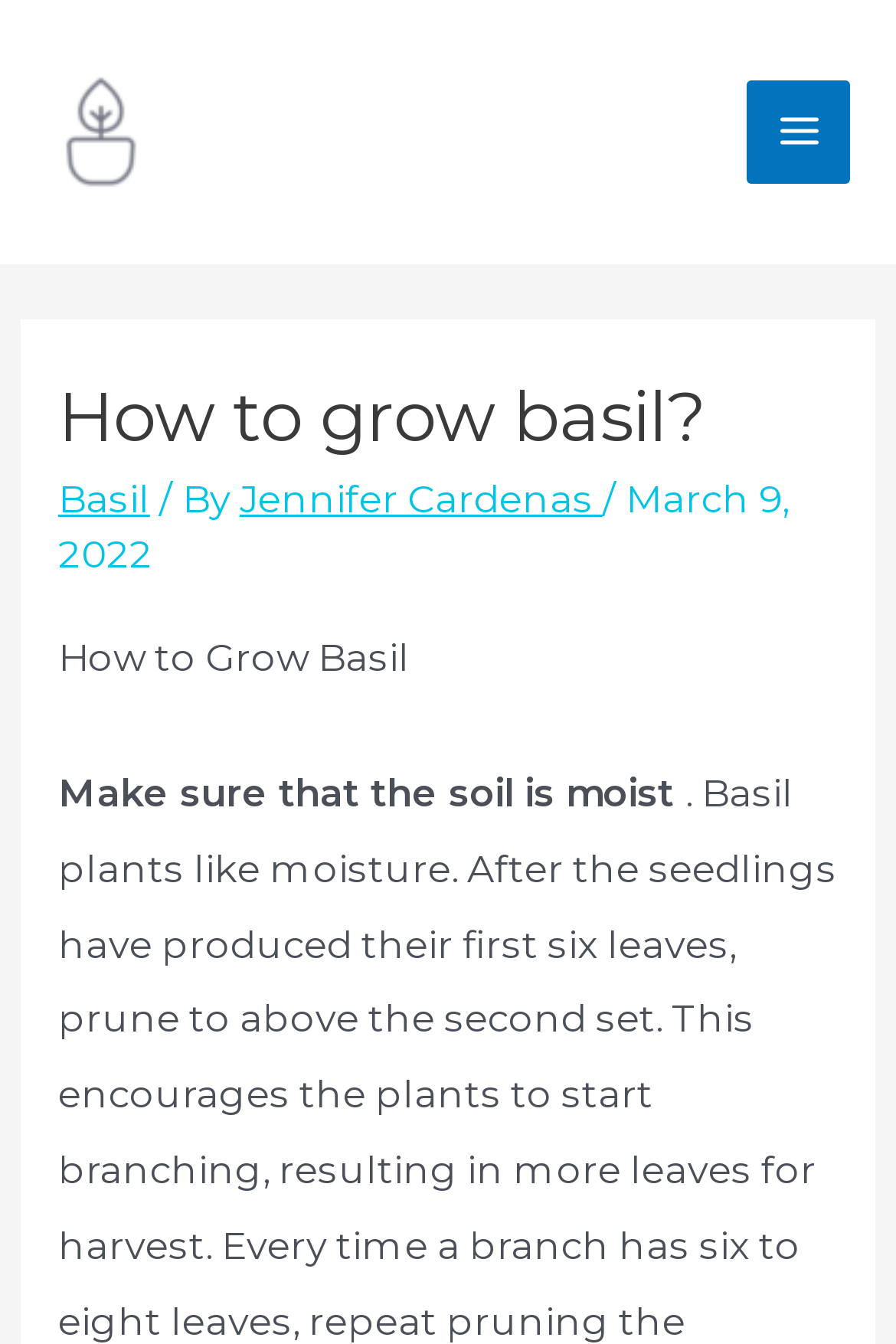Please determine the bounding box coordinates, formatted as (top-left x, top-left y, bottom-right x, bottom-right y), with all values as floating point numbers between 0 and 1. Identify the bounding box of the region described as: Jennifer Cardenas

[0.267, 0.354, 0.672, 0.388]